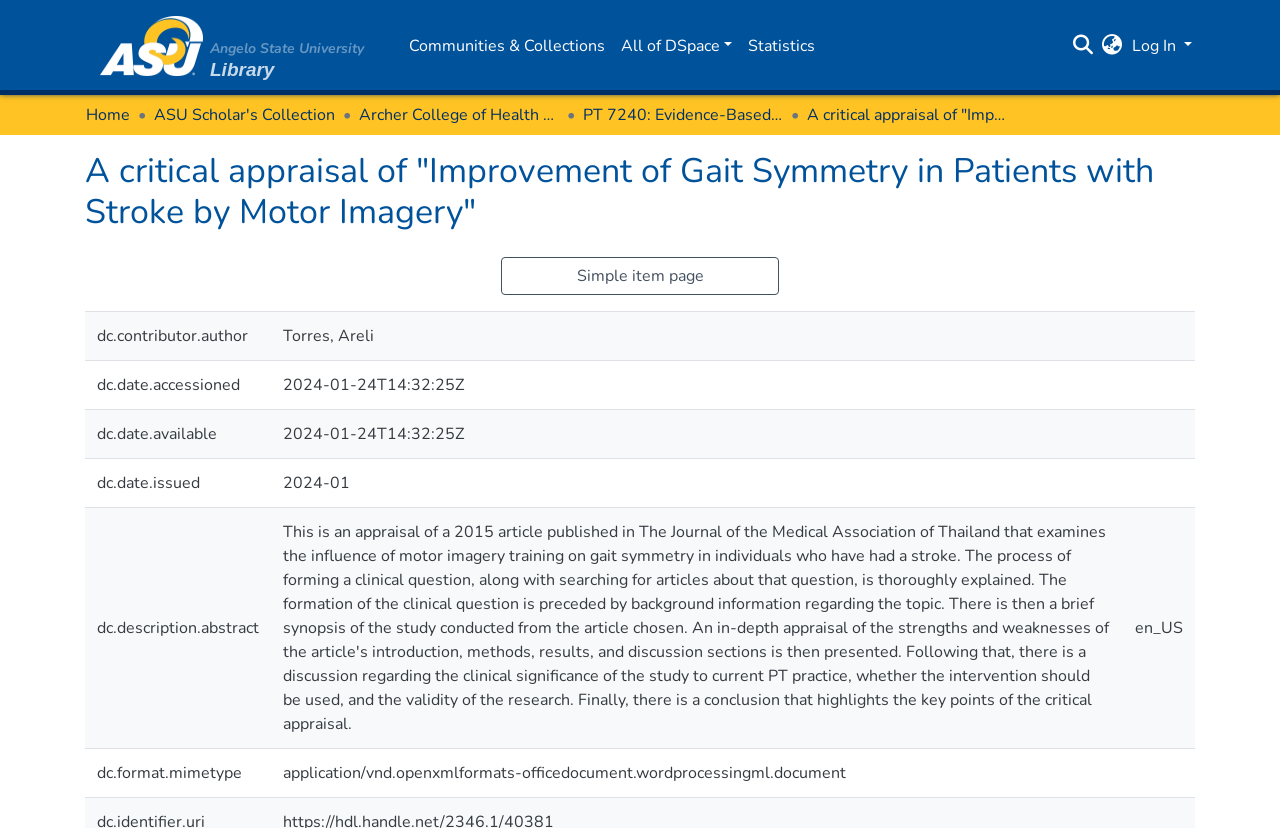Please identify the bounding box coordinates for the region that you need to click to follow this instruction: "View the simple item page".

[0.392, 0.31, 0.608, 0.356]